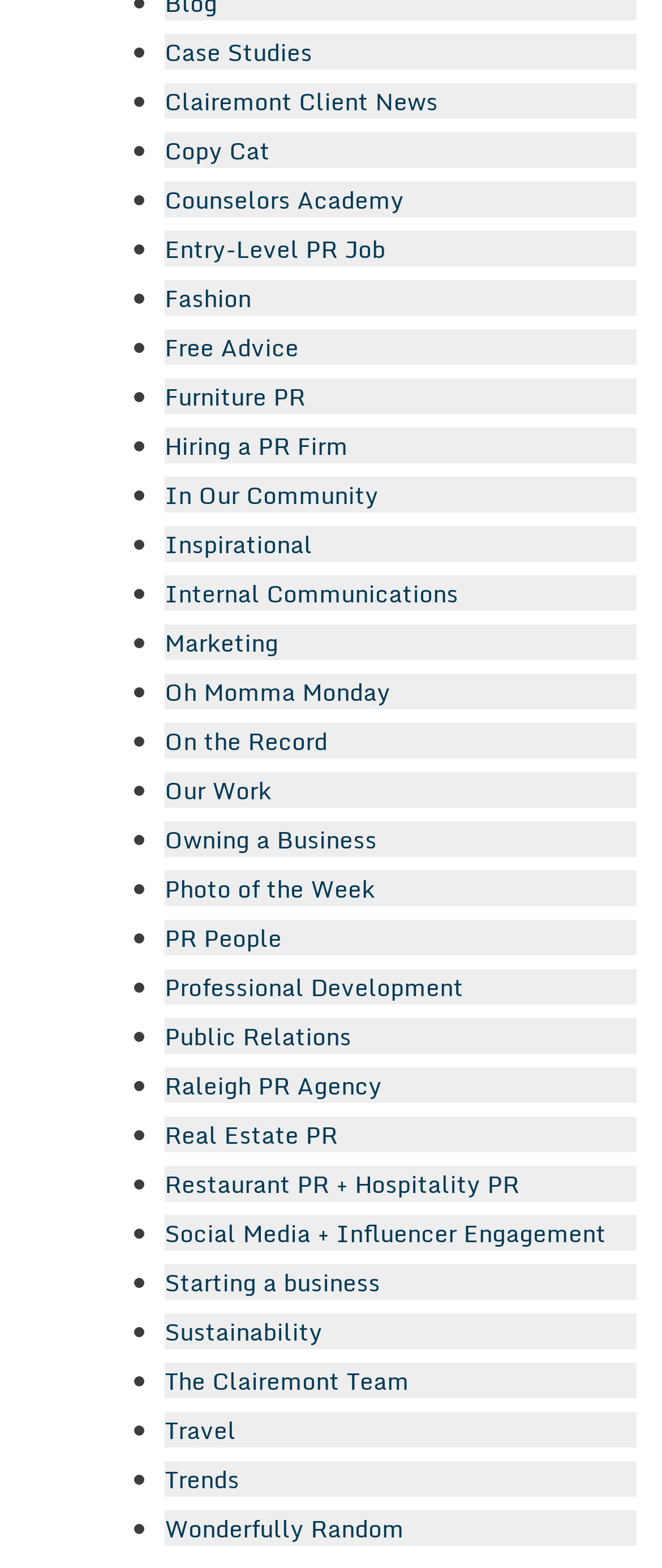What is the first link on the webpage?
Provide a short answer using one word or a brief phrase based on the image.

Case Studies